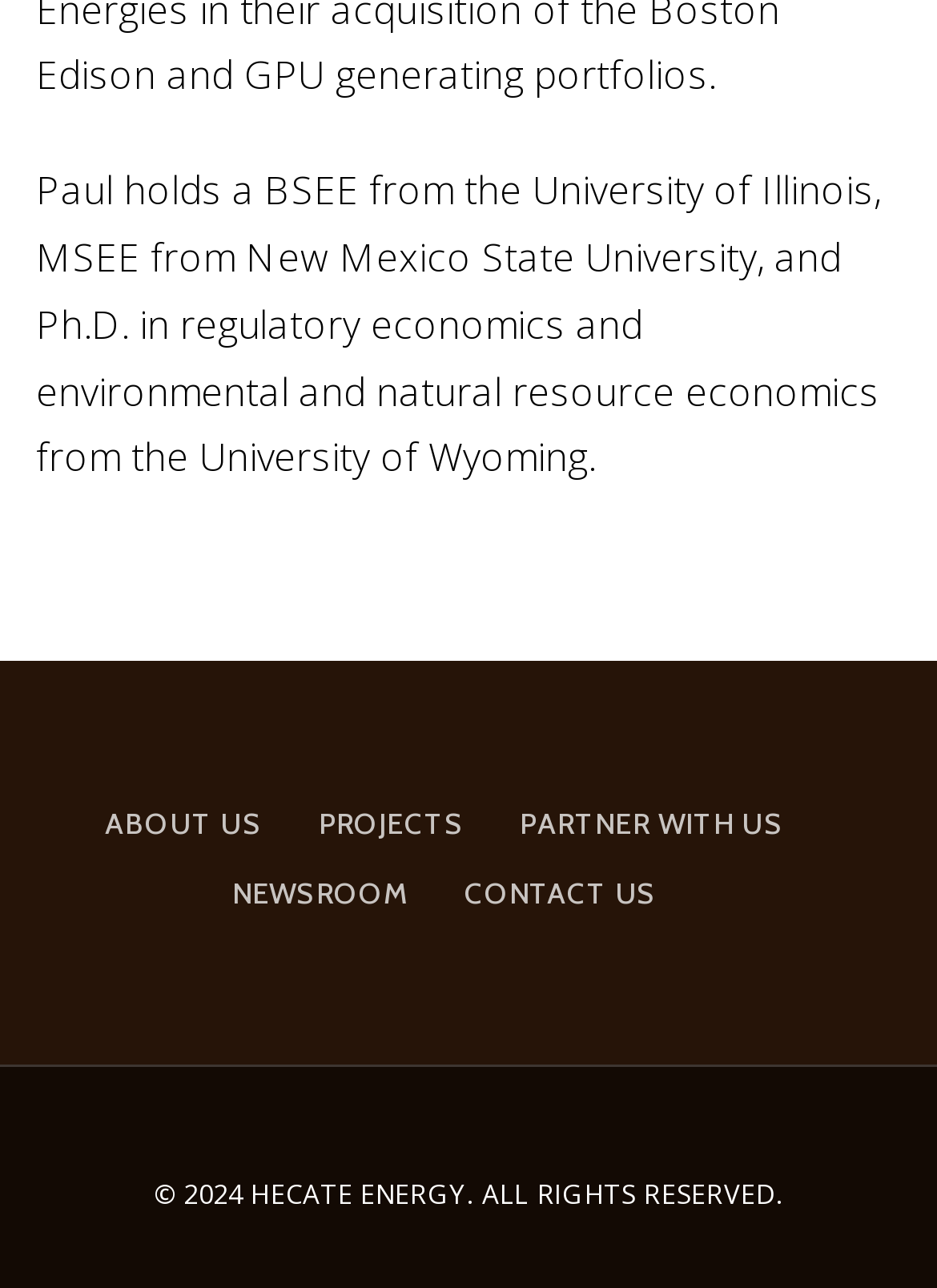Determine the bounding box of the UI component based on this description: "Partner With Us". The bounding box coordinates should be four float values between 0 and 1, i.e., [left, top, right, bottom].

[0.555, 0.629, 0.836, 0.652]